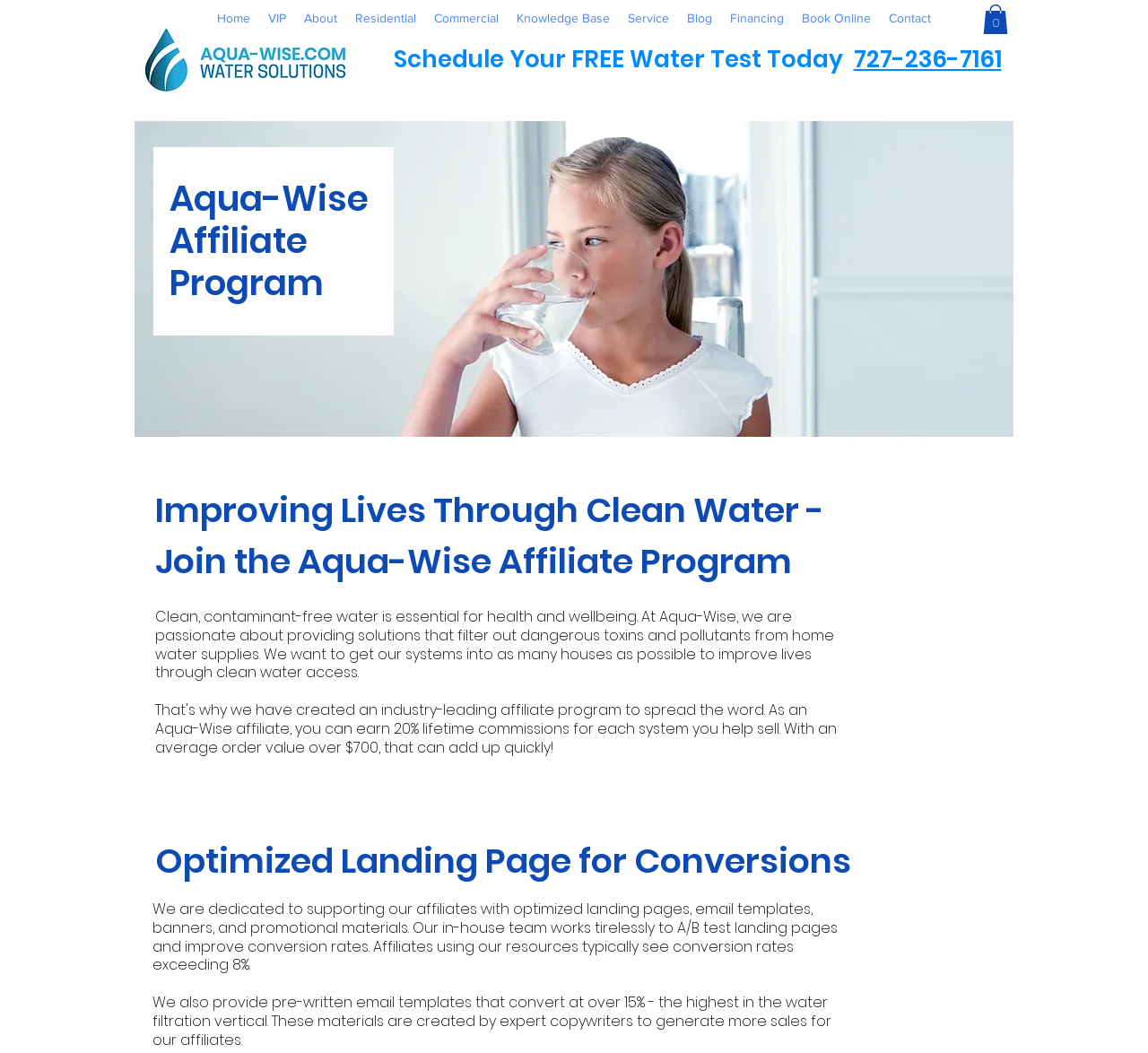Please locate the bounding box coordinates for the element that should be clicked to achieve the following instruction: "Click on the 'FRIENDS WITH AN OLD BOOK' link". Ensure the coordinates are given as four float numbers between 0 and 1, i.e., [left, top, right, bottom].

None